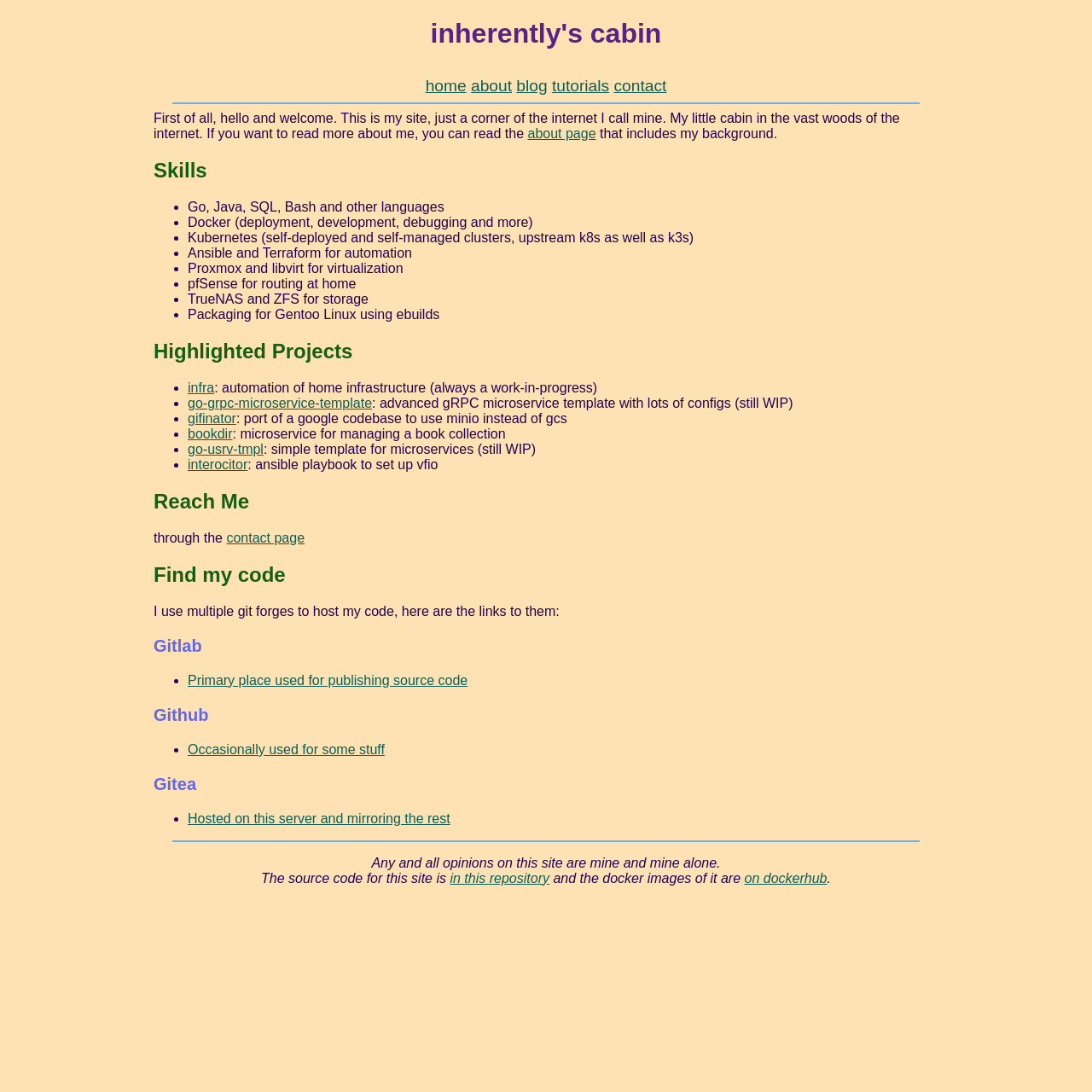What is the name of the author's site?
Provide a fully detailed and comprehensive answer to the question.

The answer can be found in the heading element at the top of the page, which reads 'inherently's cabin'. This is likely the name of the author's personal website or blog.